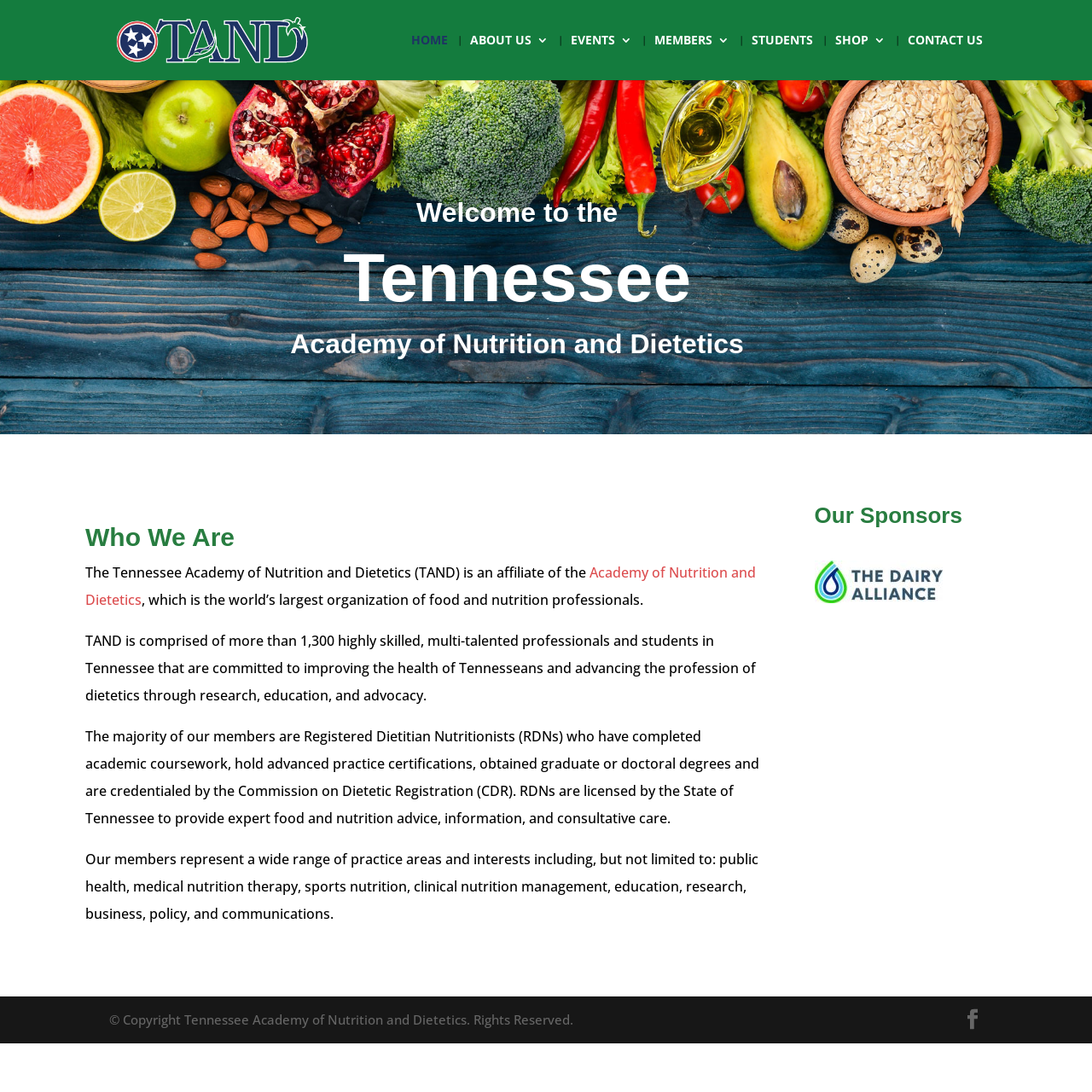How many sponsors are listed on the webpage?
Using the visual information, reply with a single word or short phrase.

One